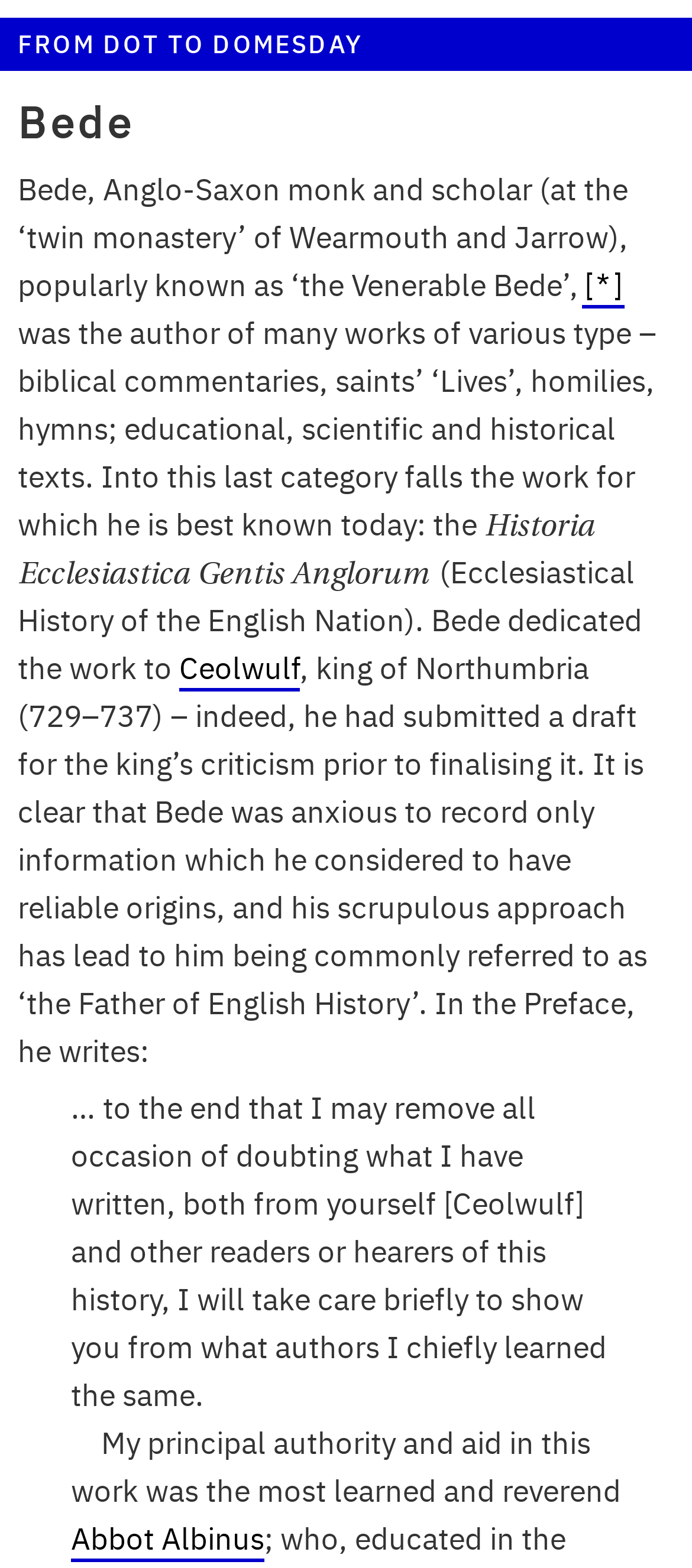Who did Bede dedicate his work to?
Kindly give a detailed and elaborate answer to the question.

The answer can be found in the text where it says 'Bede dedicated the work to Ceolwulf, king of Northumbria (729–737)'.